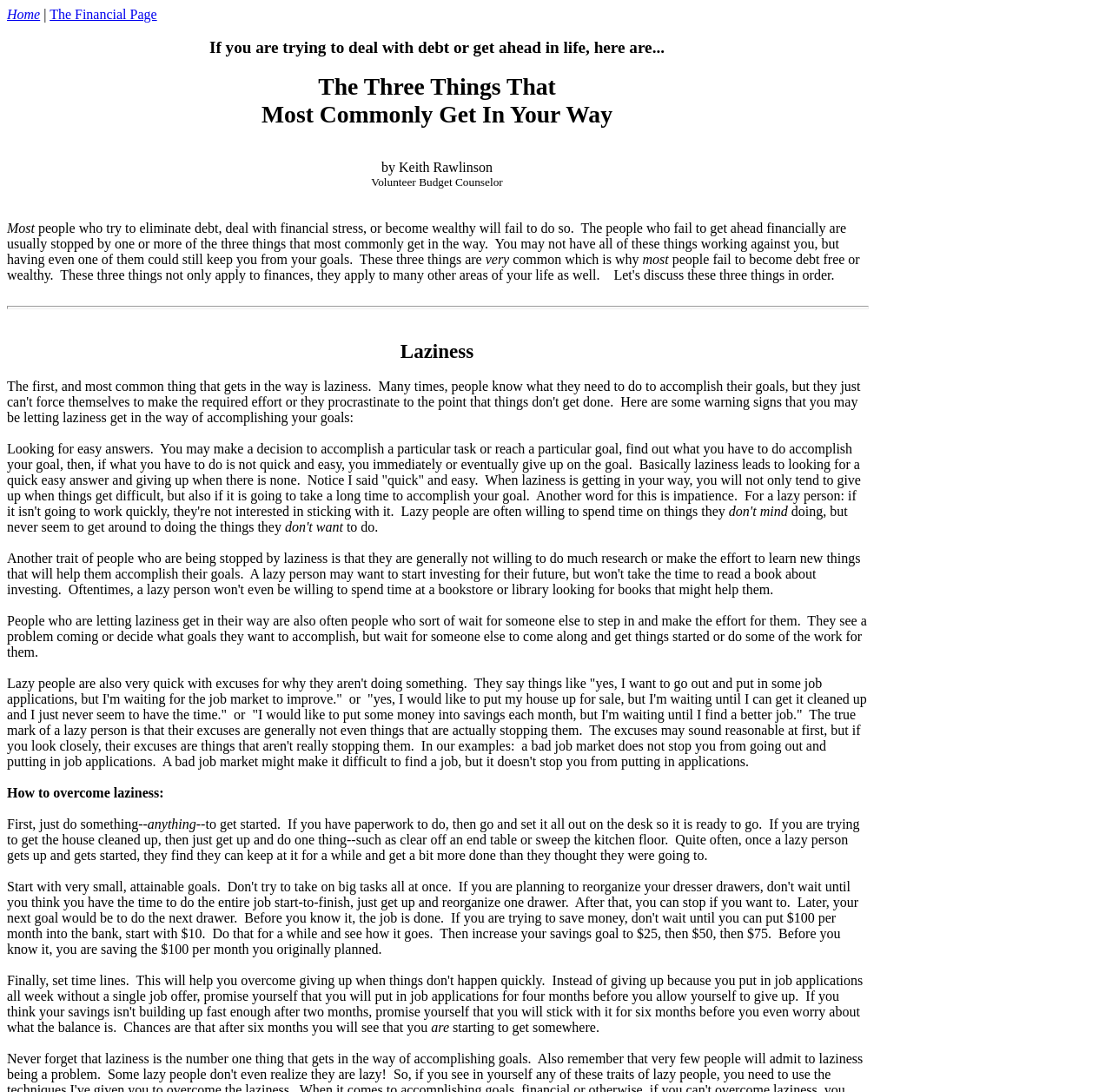What is the advice to overcome laziness?
Please ensure your answer is as detailed and informative as possible.

The webpage provides advice on how to overcome laziness, which is to 'just do something' to get started, even if it's a small task, as it can help build momentum and get more done than expected.